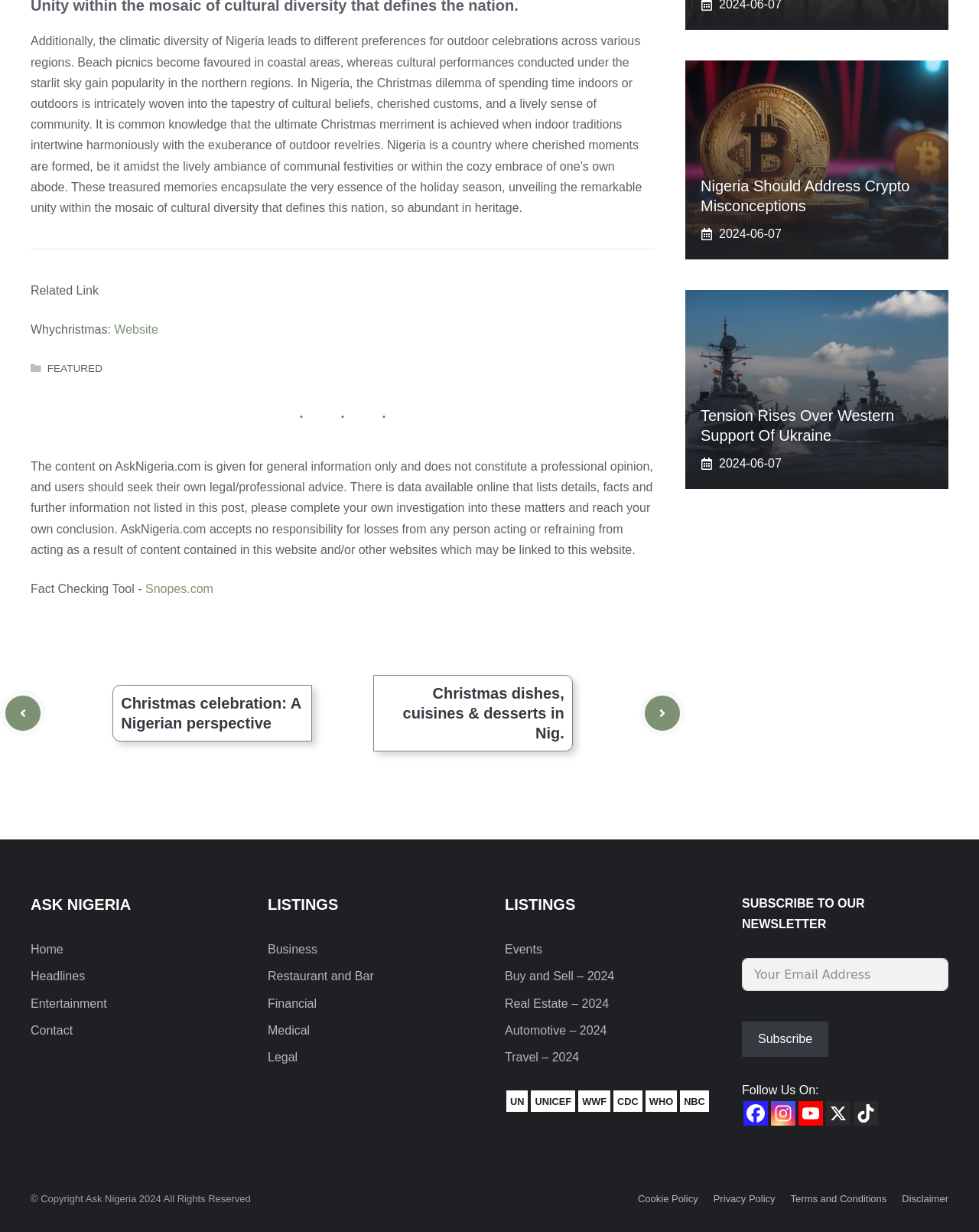Given the element description Financial, predict the bounding box coordinates for the UI element in the webpage screenshot. The format should be (top-left x, top-left y, bottom-right x, bottom-right y), and the values should be between 0 and 1.

[0.273, 0.809, 0.323, 0.82]